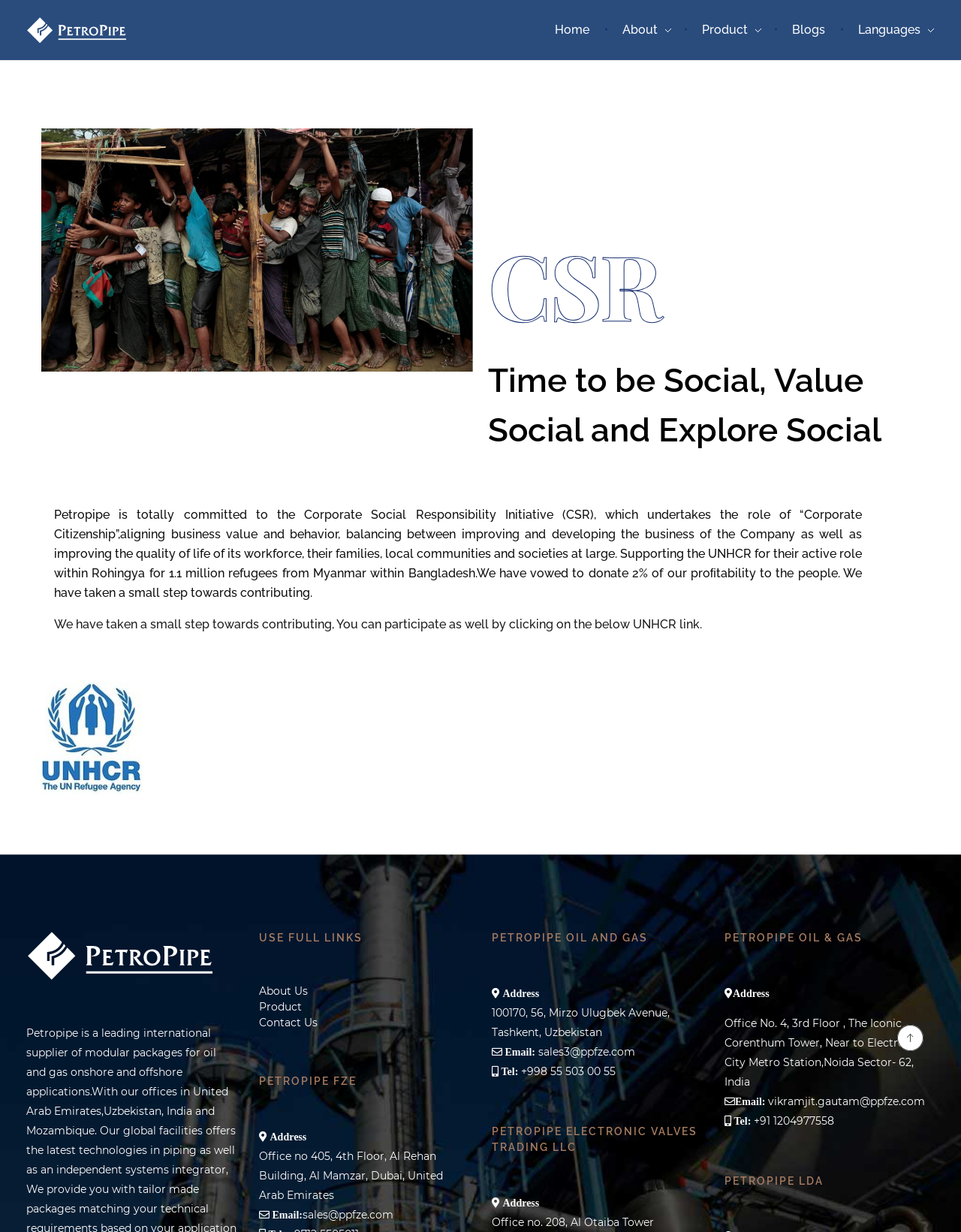Find the bounding box coordinates of the element I should click to carry out the following instruction: "Learn more about the program".

None